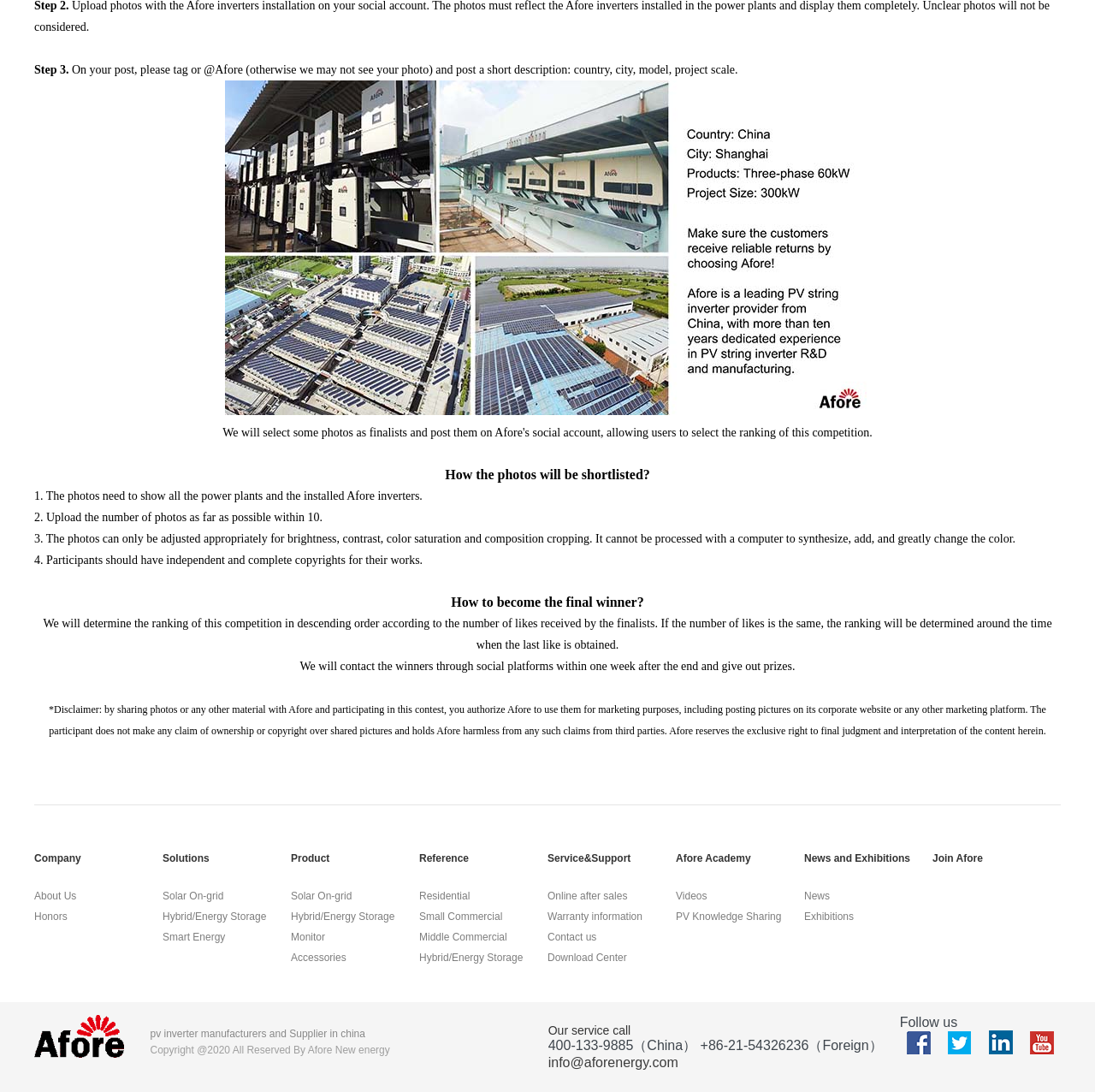Please locate the bounding box coordinates of the element's region that needs to be clicked to follow the instruction: "Call the service hotline". The bounding box coordinates should be provided as four float numbers between 0 and 1, i.e., [left, top, right, bottom].

[0.501, 0.951, 0.806, 0.964]